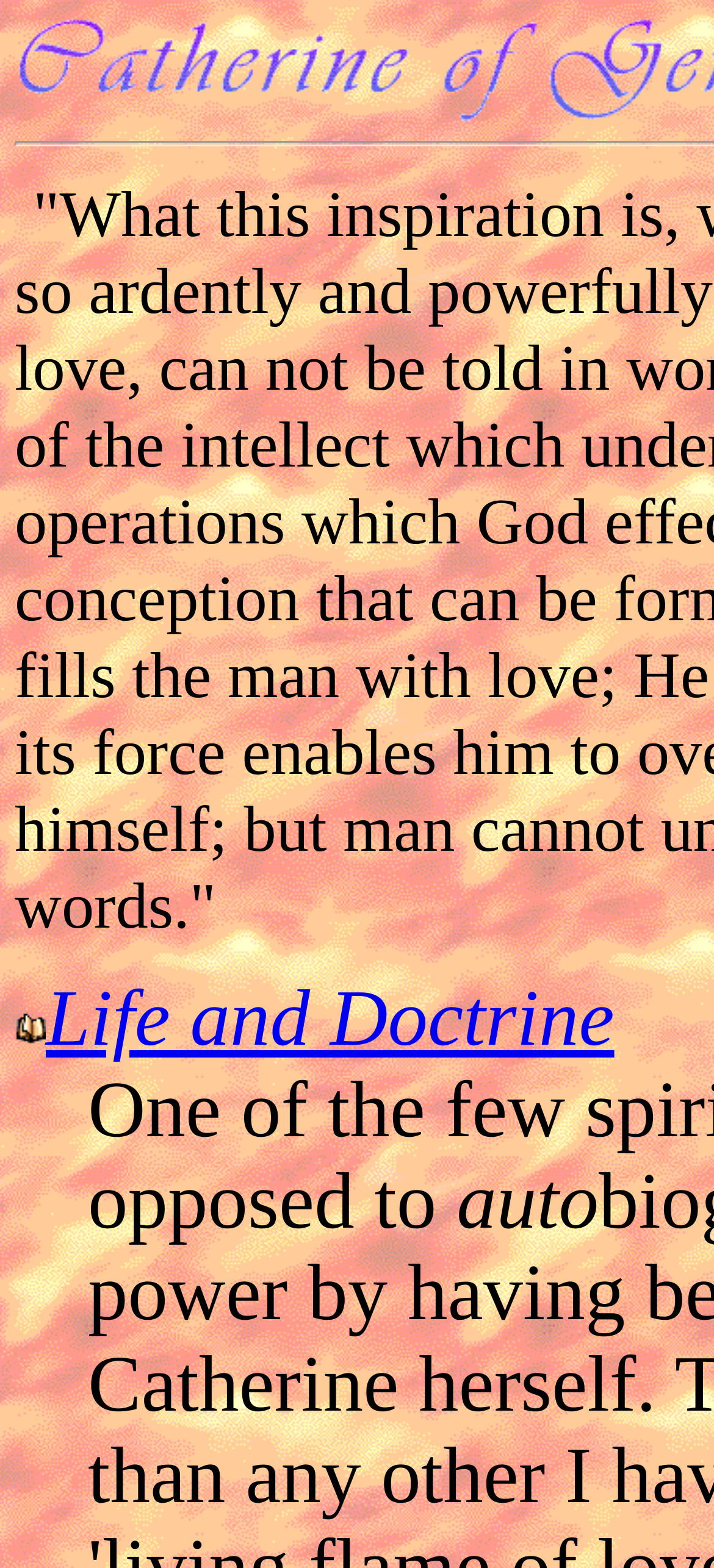Using floating point numbers between 0 and 1, provide the bounding box coordinates in the format (top-left x, top-left y, bottom-right x, bottom-right y). Locate the UI element described here: Life and Doctrine

[0.064, 0.622, 0.86, 0.678]